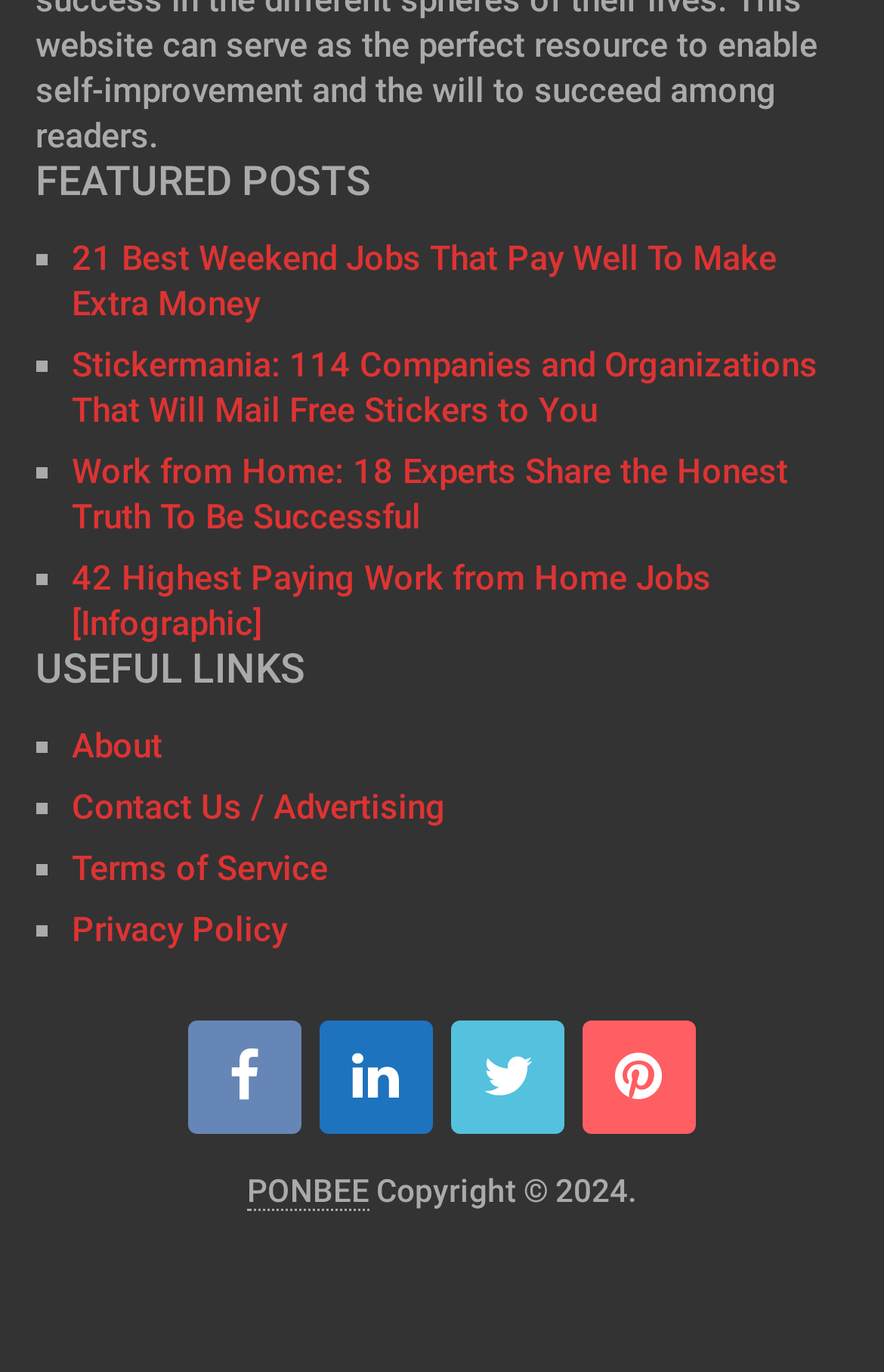Find the bounding box coordinates of the element you need to click on to perform this action: 'Follow PONBEE'. The coordinates should be represented by four float values between 0 and 1, in the format [left, top, right, bottom].

[0.279, 0.854, 0.418, 0.882]